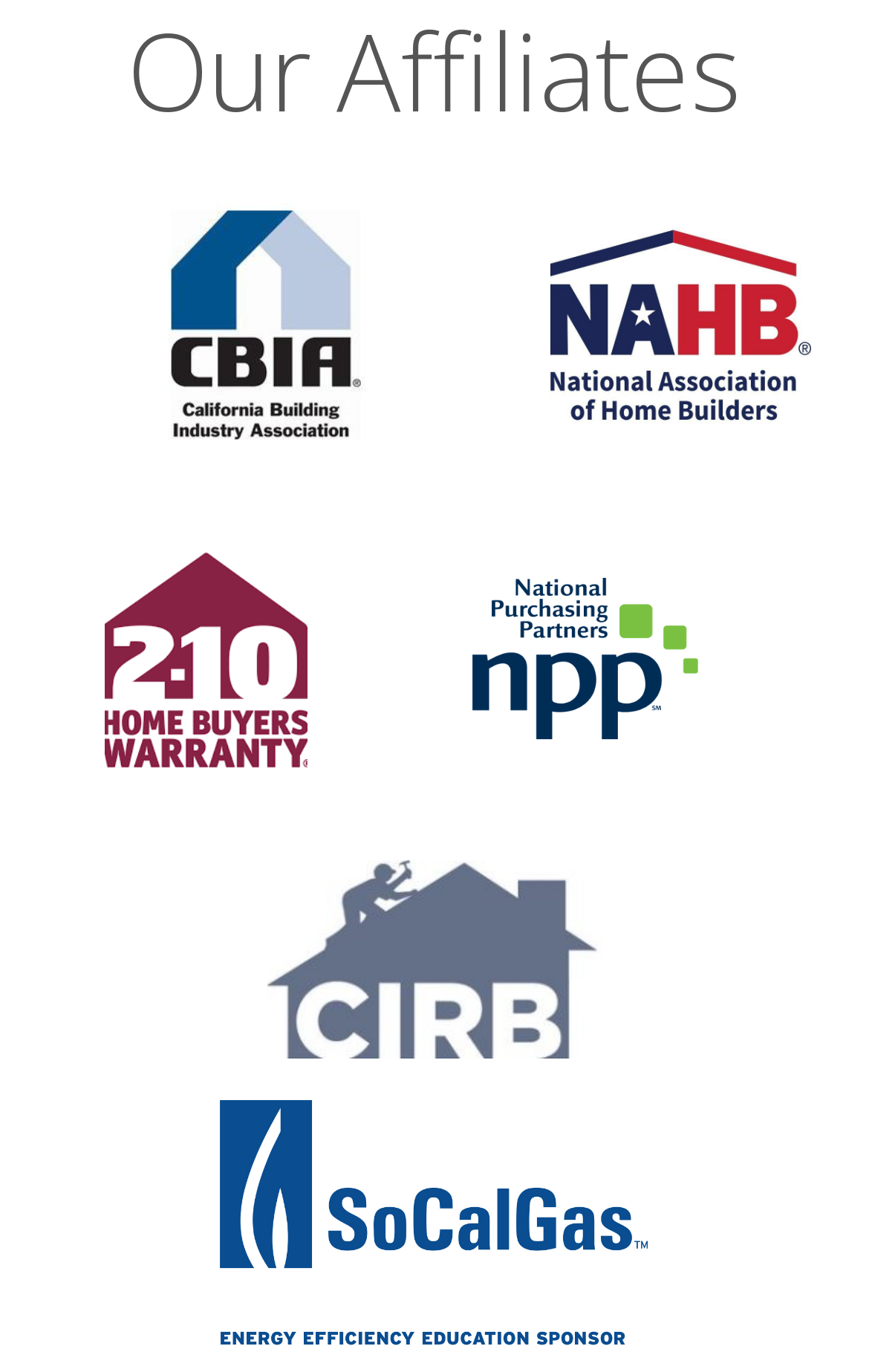How many elements are on the top half of the webpage?
Provide a detailed answer to the question, using the image to inform your response.

By analyzing the bounding box coordinates of each element, I can determine that three elements (links and images) have y2 coordinates less than 0.5, indicating that they are positioned on the top half of the webpage.